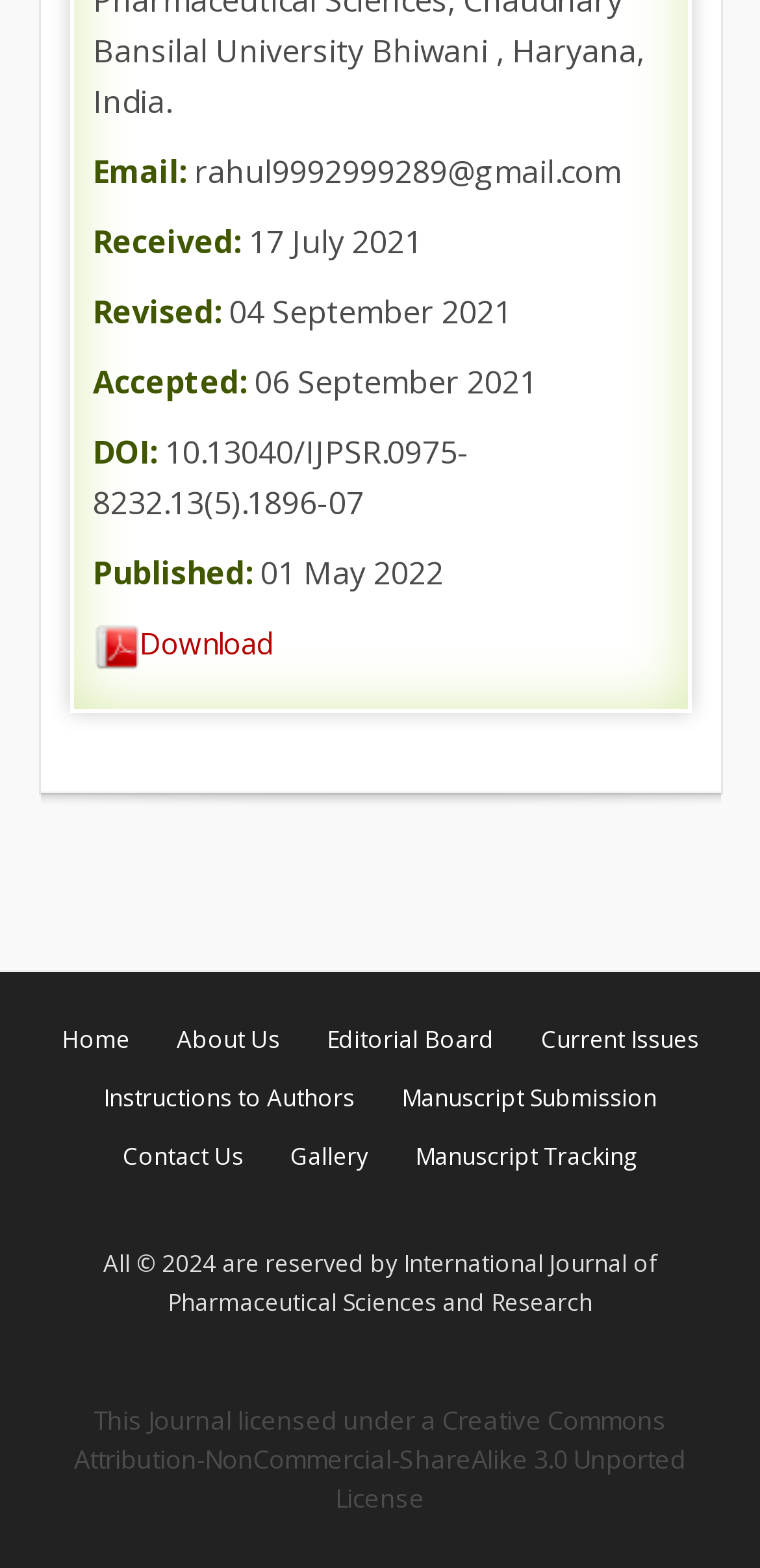How many navigation links are there at the bottom of the webpage?
Can you provide a detailed and comprehensive answer to the question?

At the bottom of the webpage, there are several navigation links, including 'Home', 'About Us', 'Editorial Board', 'Current Issues', 'Instructions to Authors', 'Manuscript Submission', 'Contact Us', 'Gallery', and 'Manuscript Tracking', which totals to 9 links.